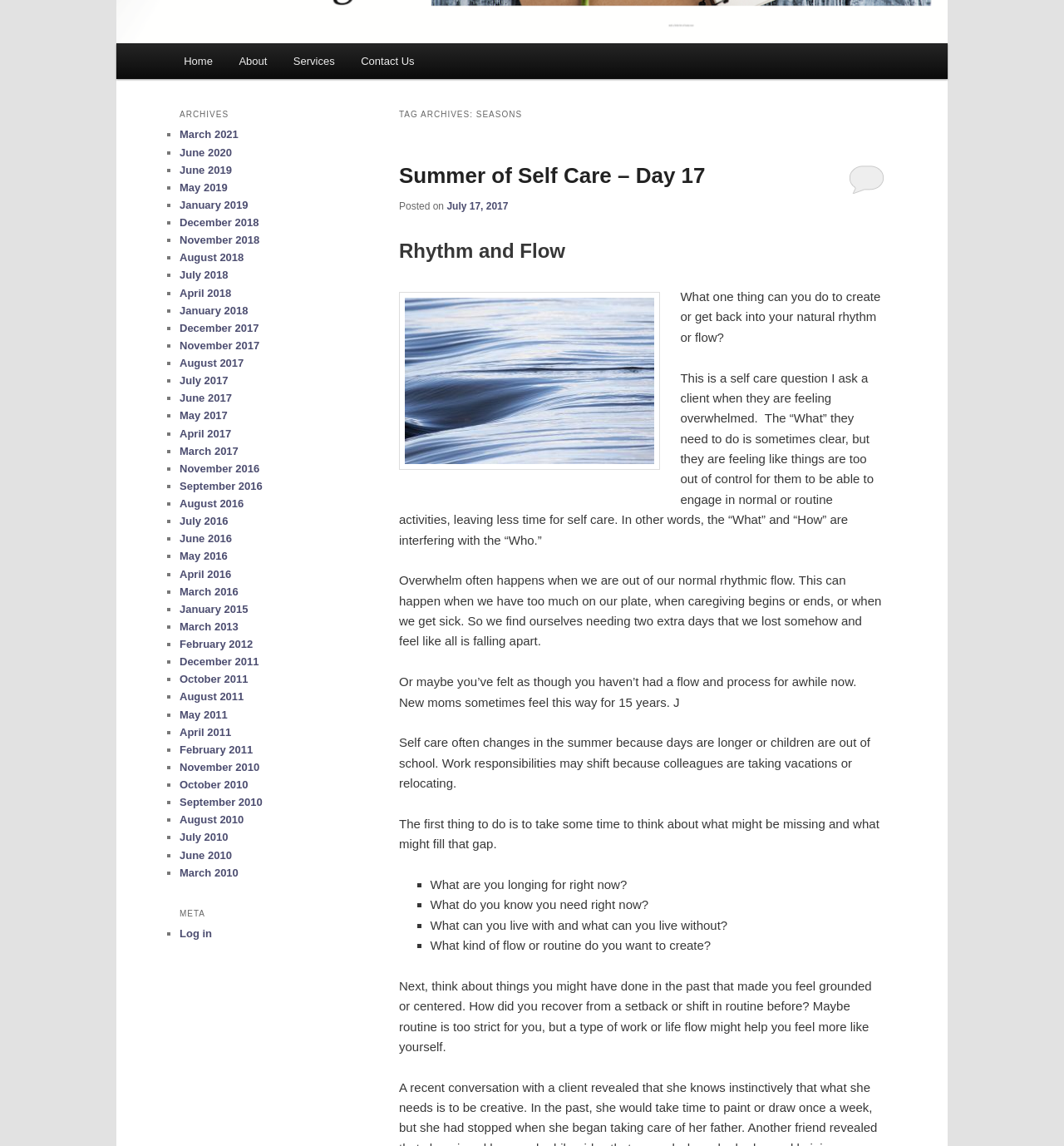Identify the bounding box coordinates of the HTML element based on this description: "name="input_1"".

None